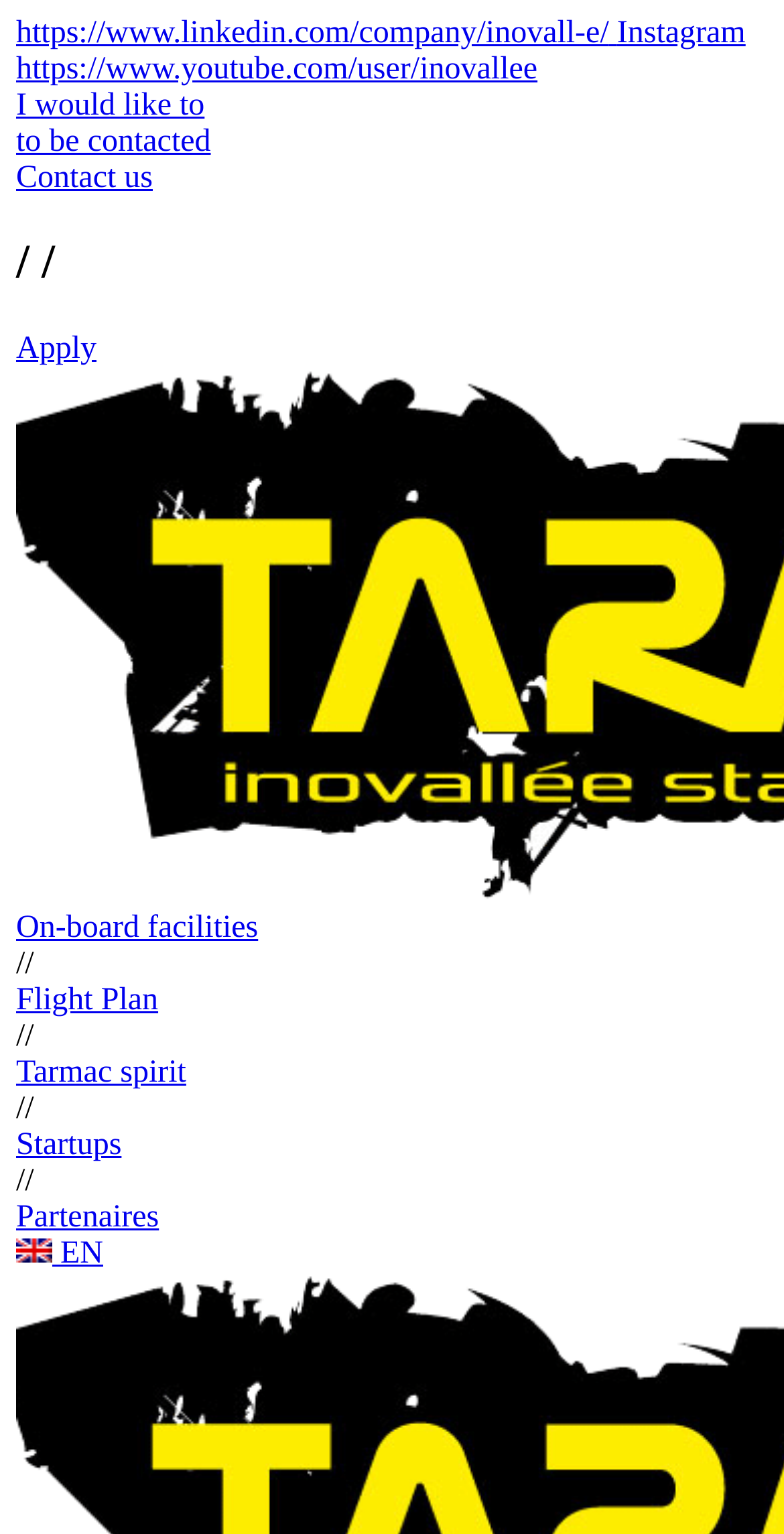Find the bounding box coordinates of the element I should click to carry out the following instruction: "Visit LinkedIn page".

[0.021, 0.01, 0.787, 0.033]